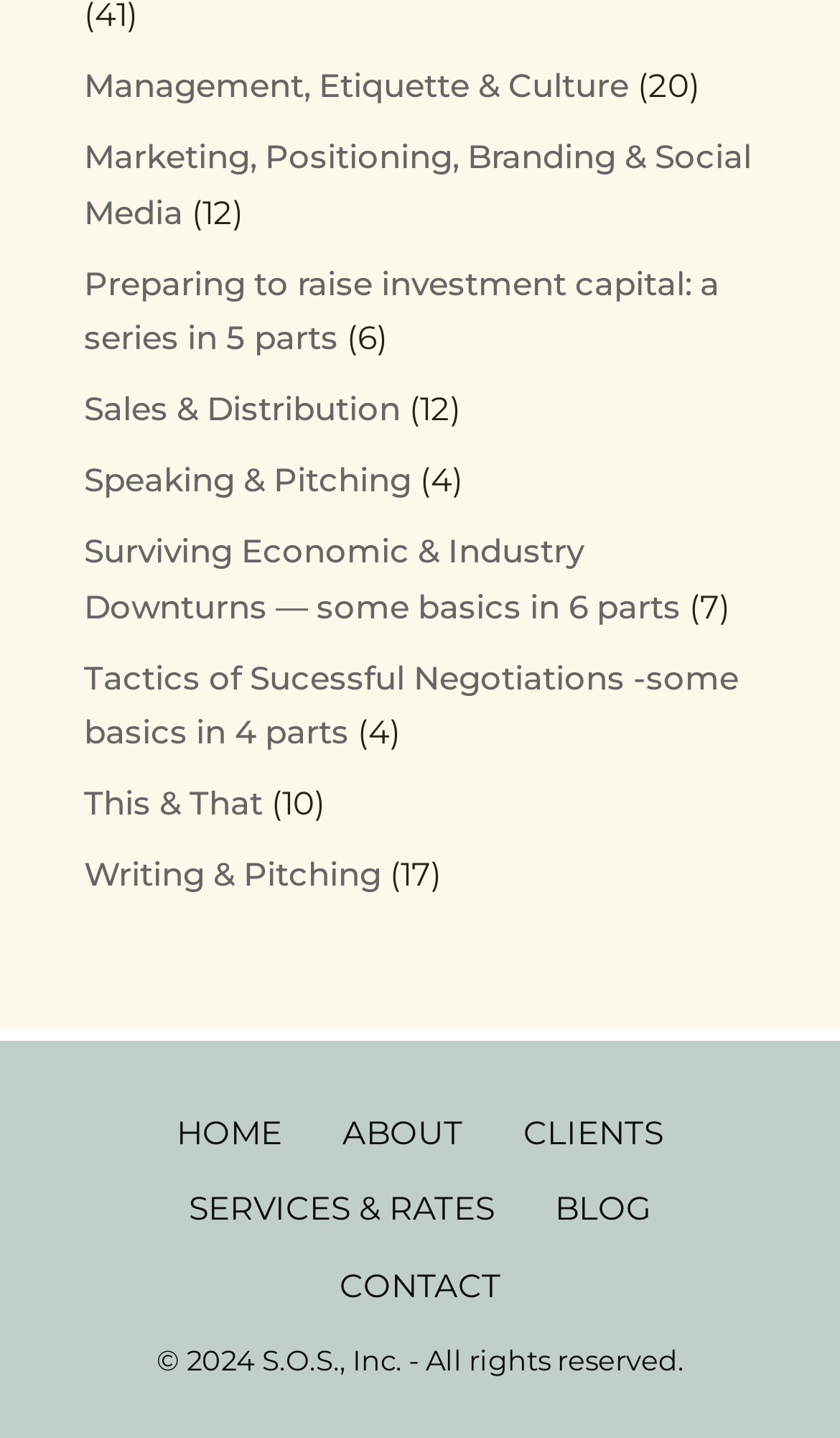Please determine the bounding box coordinates of the element's region to click in order to carry out the following instruction: "Check 'CONTACT'". The coordinates should be four float numbers between 0 and 1, i.e., [left, top, right, bottom].

[0.368, 0.875, 0.632, 0.928]